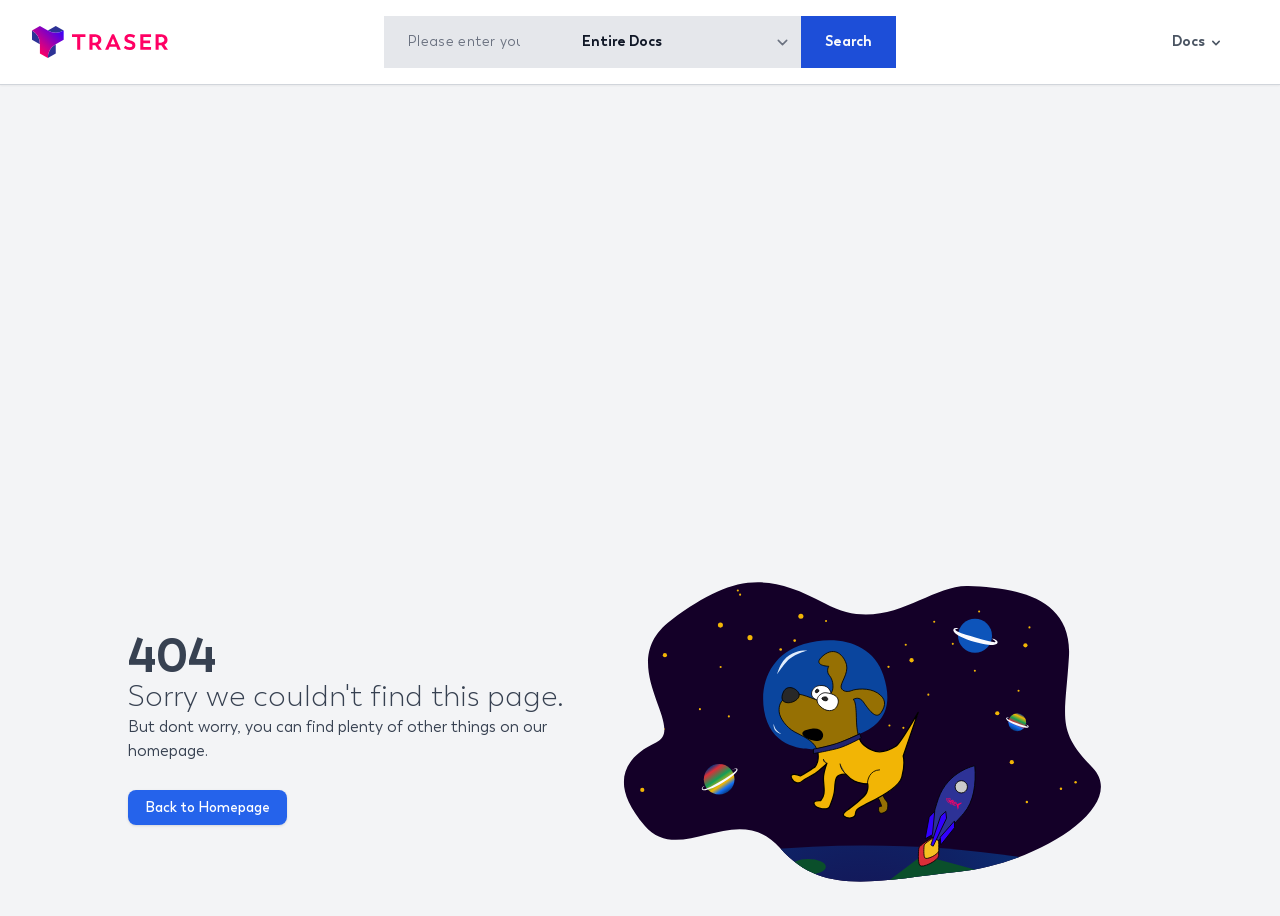Find the bounding box of the UI element described as follows: "Back to Homepage".

[0.1, 0.862, 0.224, 0.901]